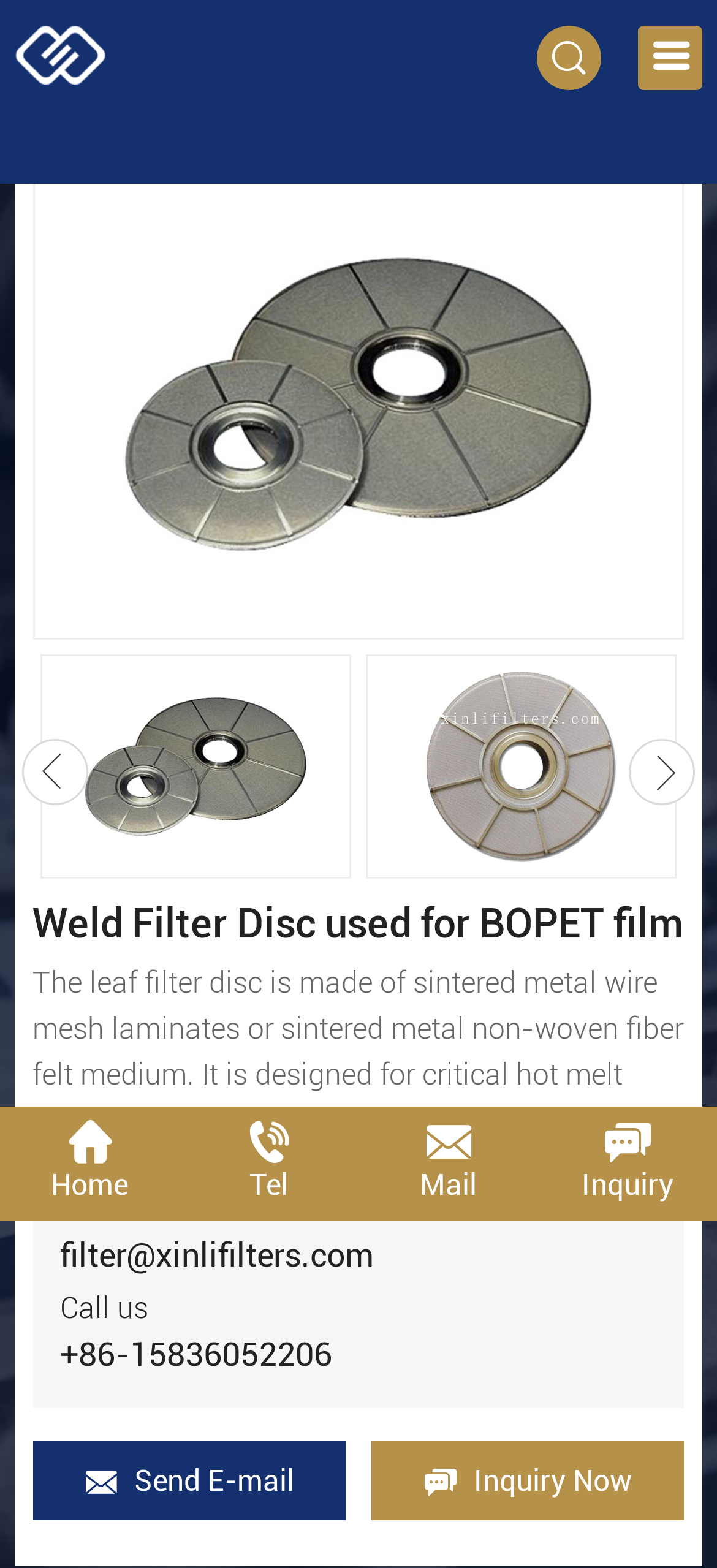What are the two call-to-actions on the webpage?
Please answer the question with a detailed and comprehensive explanation.

The webpage has two call-to-actions, which are 'Send E-mail' and 'Inquiry Now'. These buttons are likely used to encourage visitors to take action and contact the company for more information or to make an inquiry.